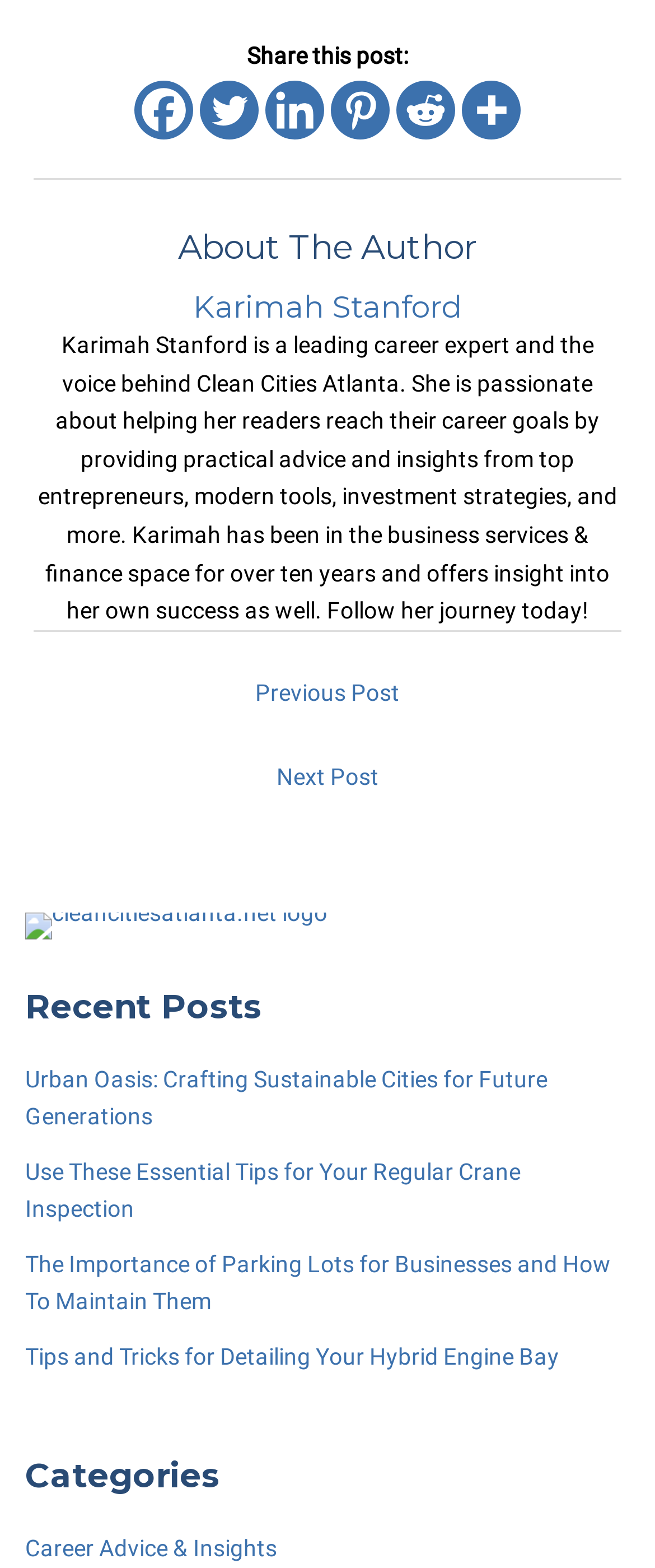Refer to the screenshot and answer the following question in detail:
How many social media platforms are available for sharing?

The webpage has a section labeled 'Share this post:' with links to Facebook, Twitter, Linkedin, Pinterest, Reddit, and More, which indicates that there are 6 social media platforms available for sharing.